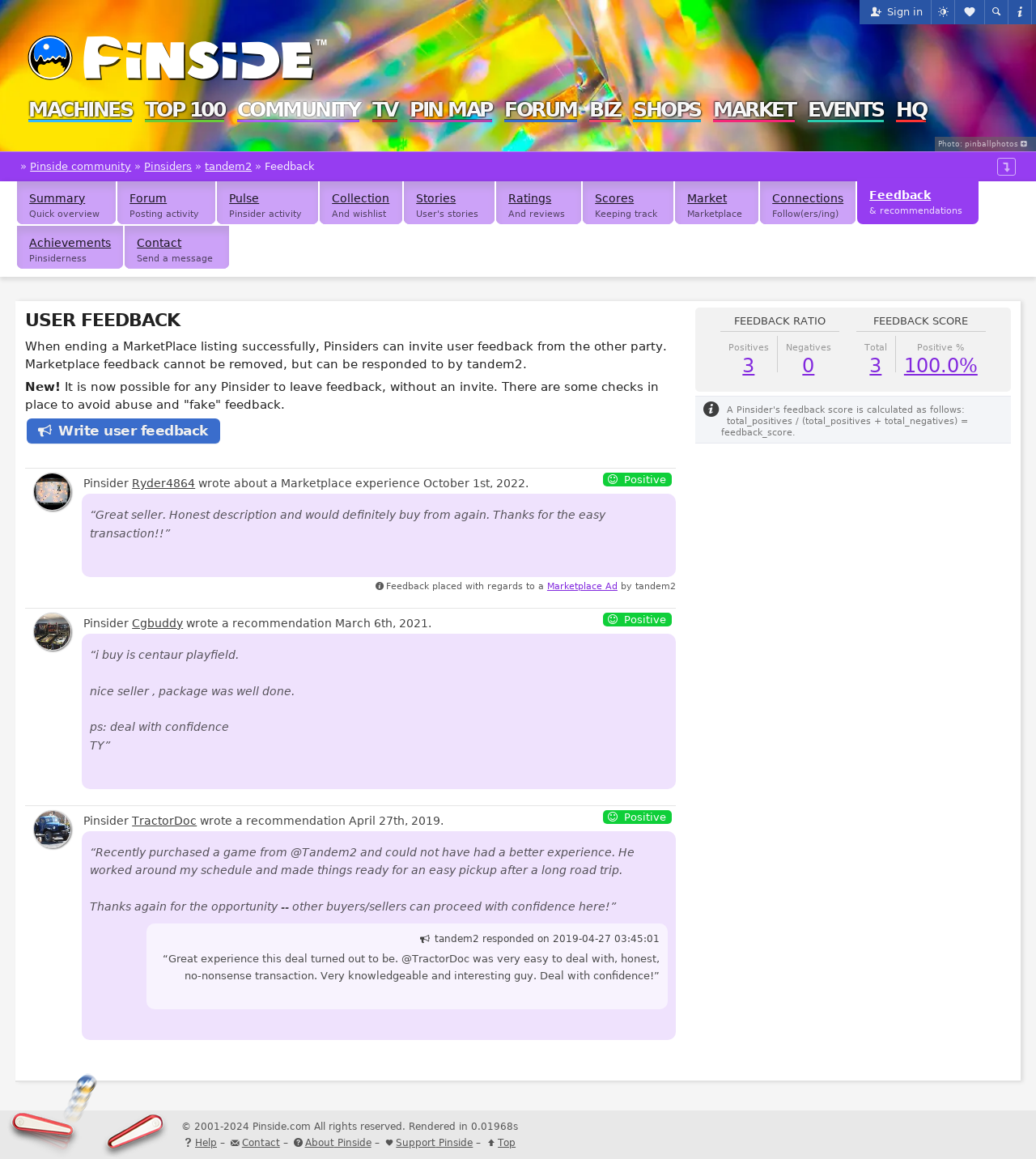Determine the bounding box coordinates for the clickable element to execute this instruction: "View tandem2's profile". Provide the coordinates as four float numbers between 0 and 1, i.e., [left, top, right, bottom].

[0.198, 0.139, 0.243, 0.149]